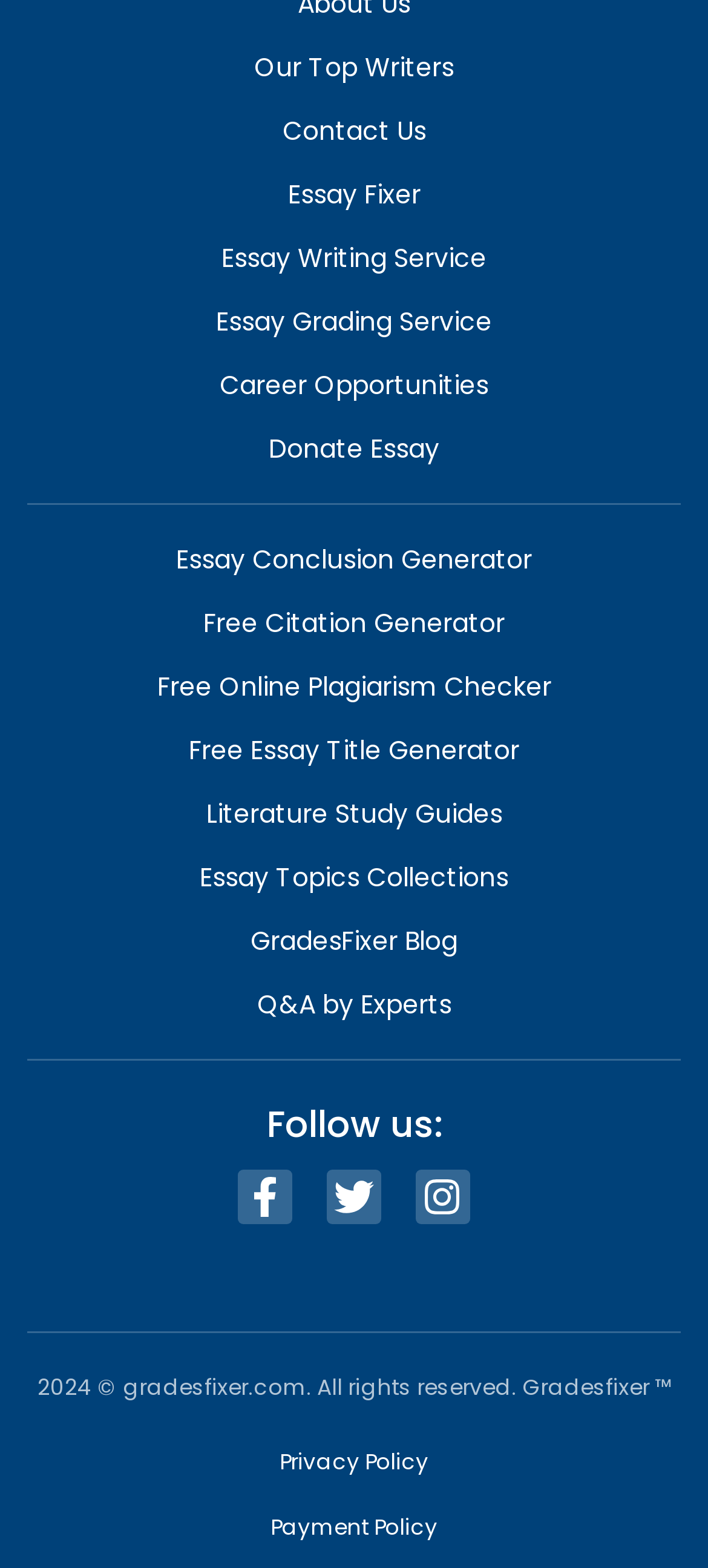Please determine the bounding box coordinates of the element to click in order to execute the following instruction: "Read GradesFixer Blog". The coordinates should be four float numbers between 0 and 1, specified as [left, top, right, bottom].

[0.354, 0.588, 0.646, 0.612]